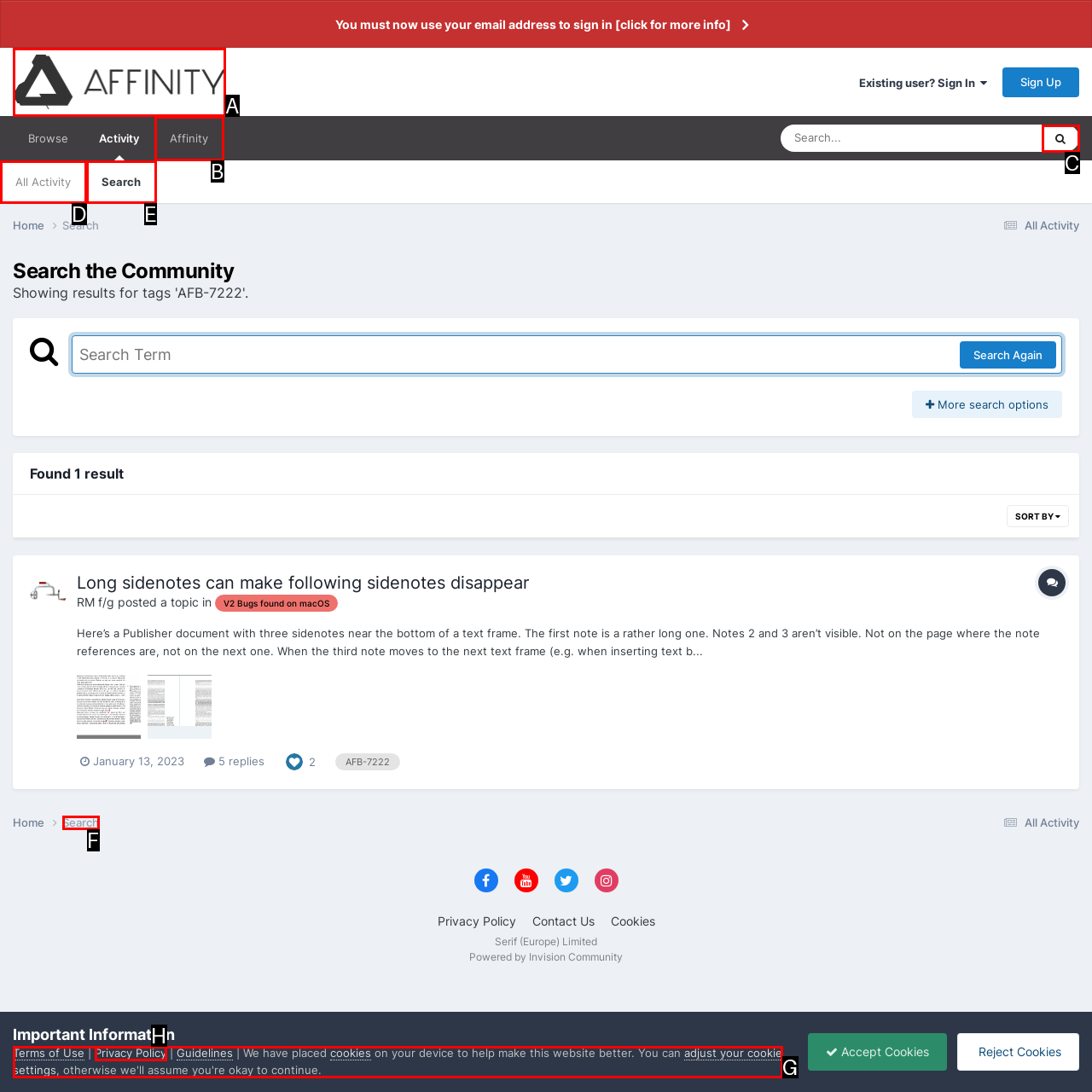Choose the HTML element that best fits the given description: Search. Answer by stating the letter of the option.

F